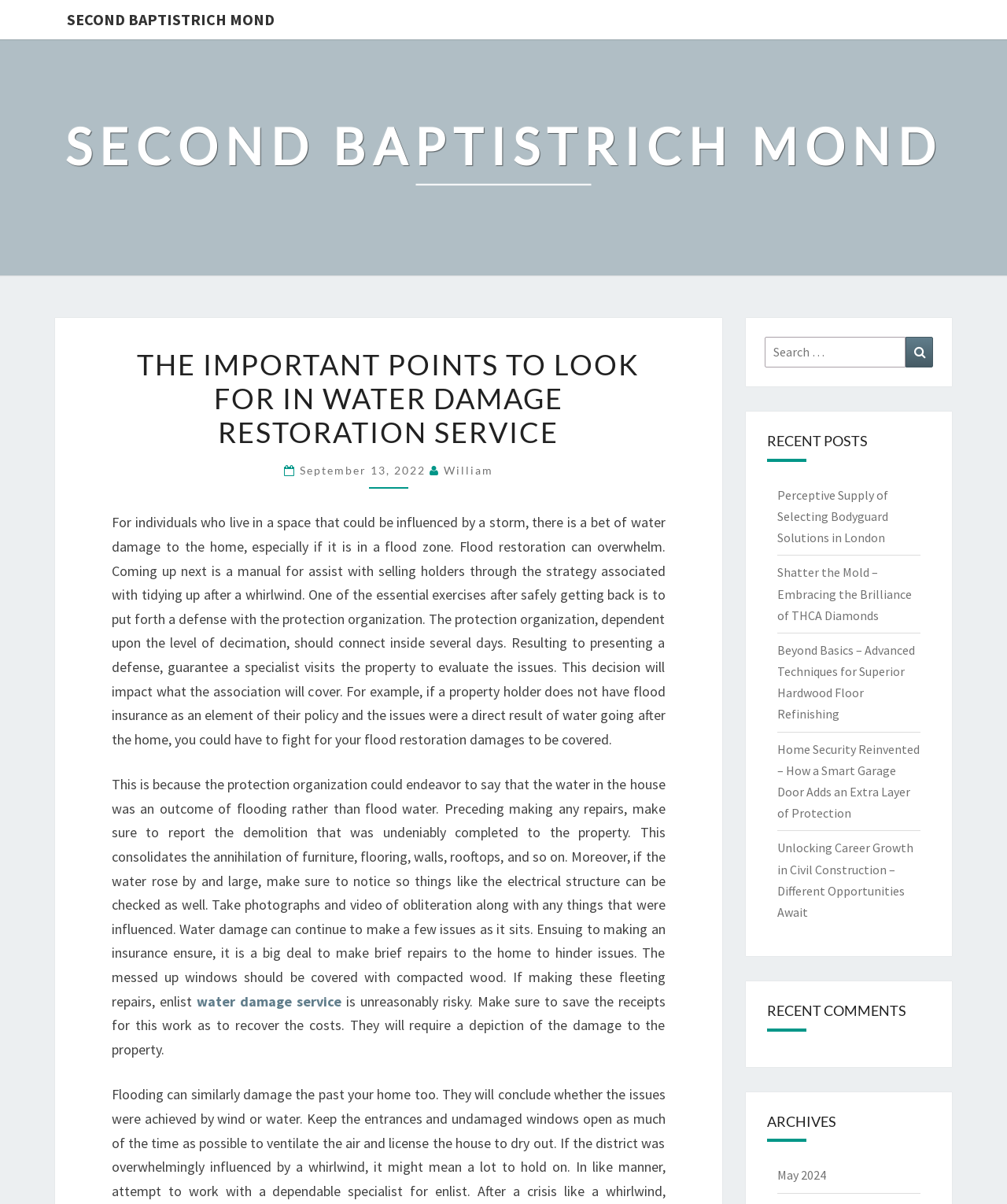Respond to the following question with a brief word or phrase:
What is the author of the current article?

William